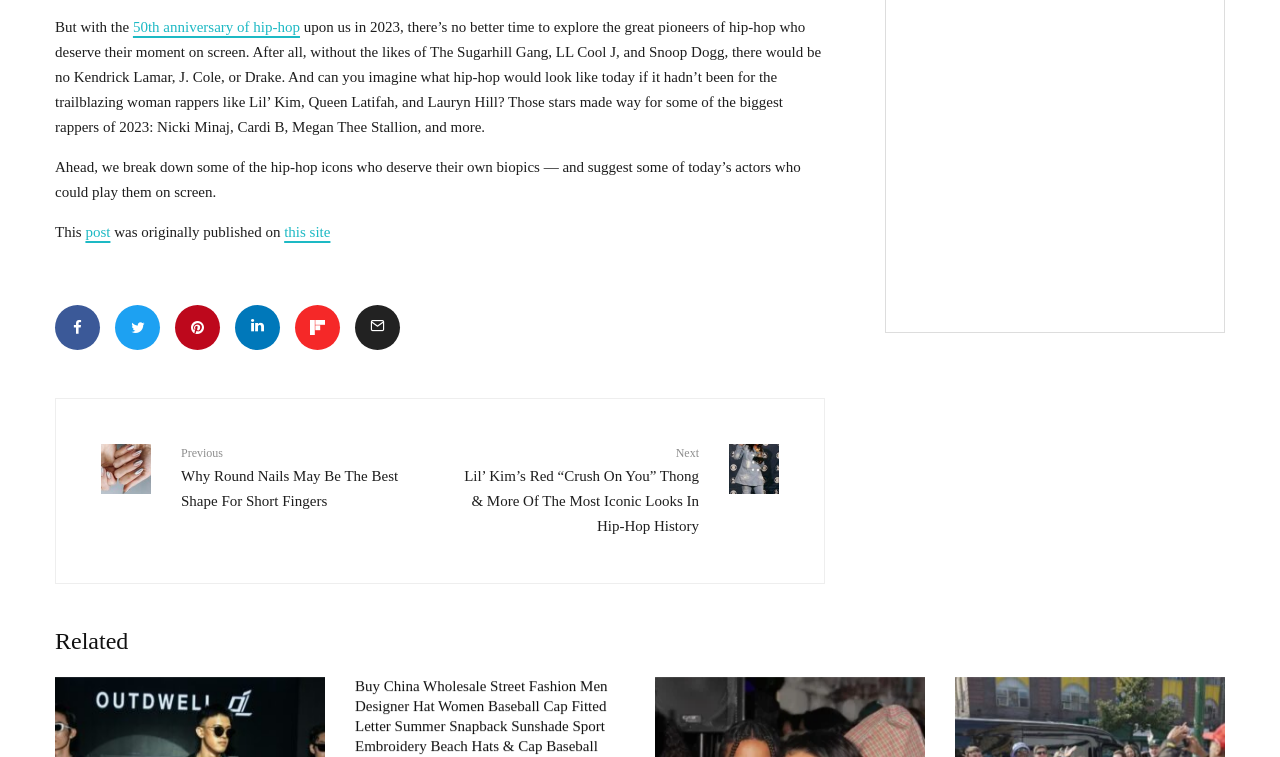How many related articles are there?
Answer the question in a detailed and comprehensive manner.

There are three related articles, as indicated by the links at the bottom of the page, including 'Trust Me—This “Dated” Nail Colour Is Going To Be Summer’s Biggest Manicure Trend', 'Shoppers Rush To Buy £2 Poundland Dupe For £40 Viral Cream Loved By Celebs', and 'Blueface’s Sister Kaliwae Wants All The Smoke With Natalie Nunn In New “Baddies” Preview'.